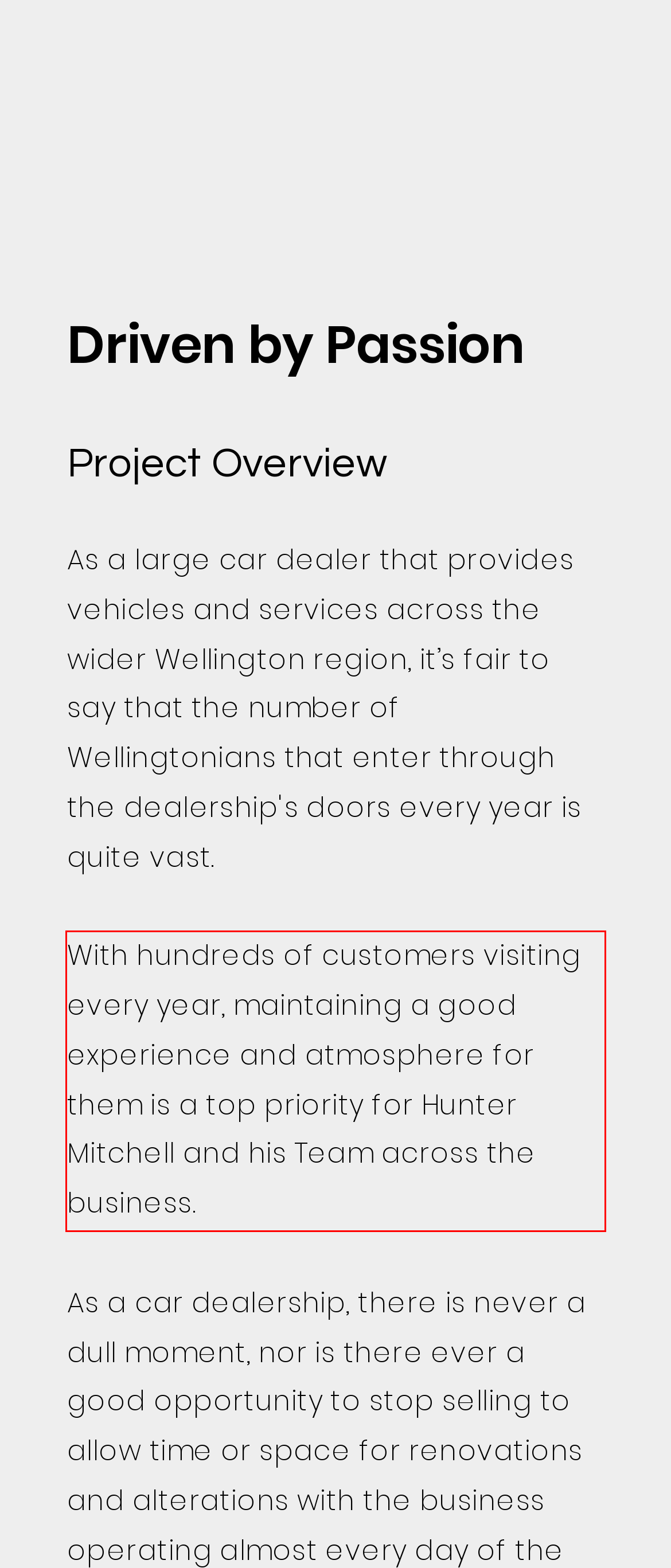Your task is to recognize and extract the text content from the UI element enclosed in the red bounding box on the webpage screenshot.

With hundreds of customers visiting every year, maintaining a good experience and atmosphere for them is a top priority for Hunter Mitchell and his Team across the business.